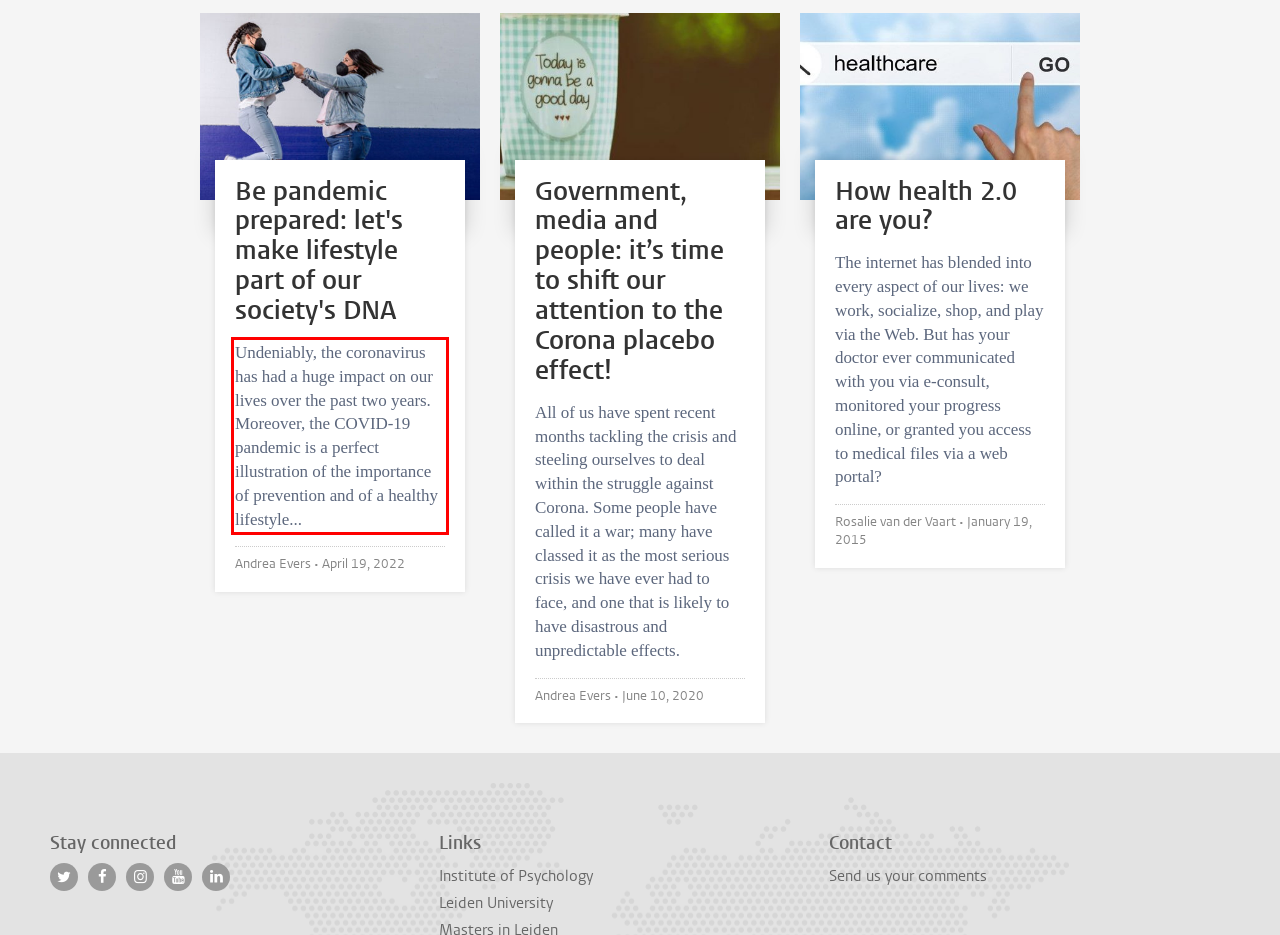There is a screenshot of a webpage with a red bounding box around a UI element. Please use OCR to extract the text within the red bounding box.

Undeniably, the coronavirus has had a huge impact on our lives over the past two years. Moreover, the COVID-19 pandemic is a perfect illustration of the importance of prevention and of a healthy lifestyle...